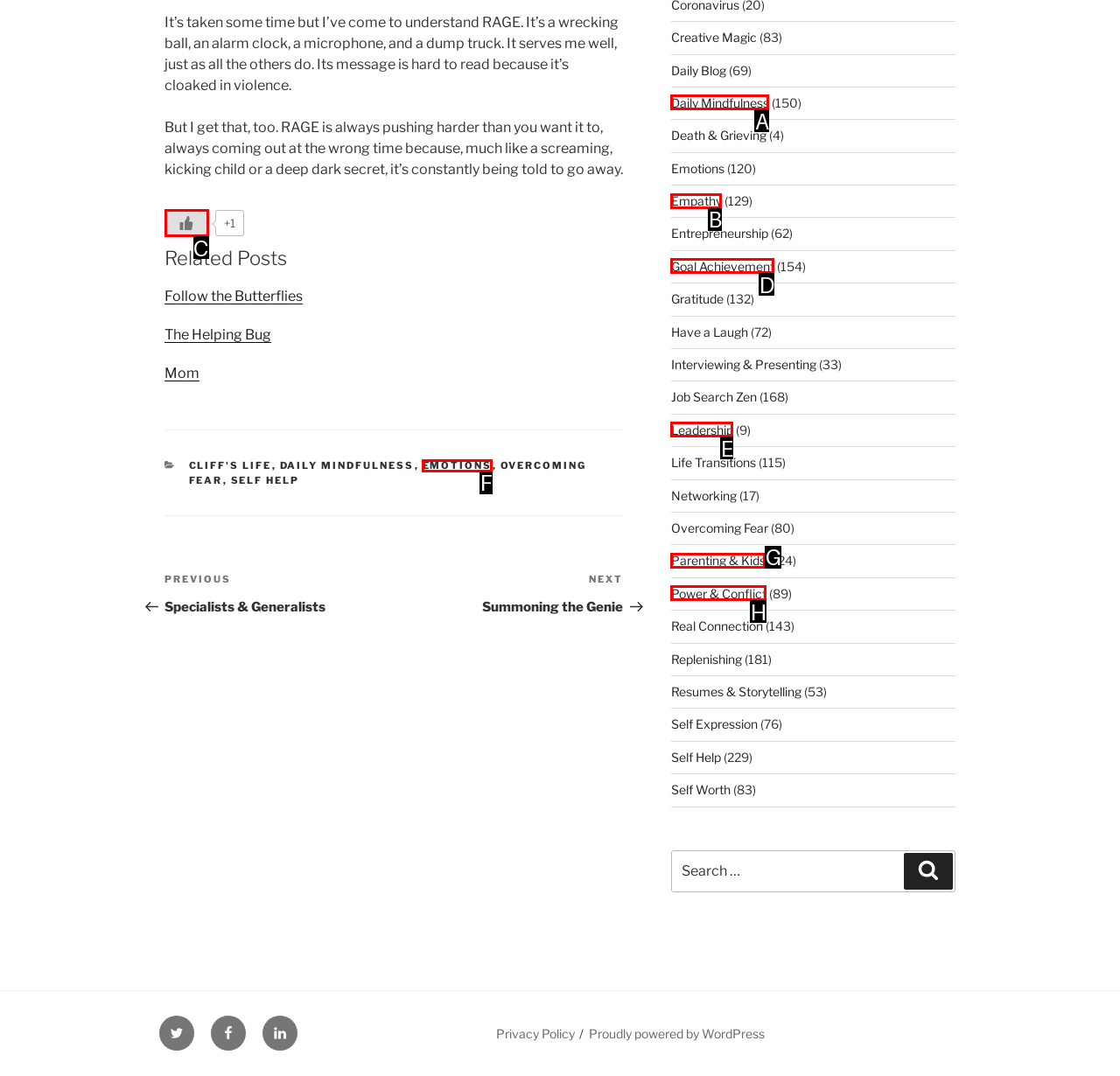Identify the correct UI element to click on to achieve the task: Click the Like Button. Provide the letter of the appropriate element directly from the available choices.

C